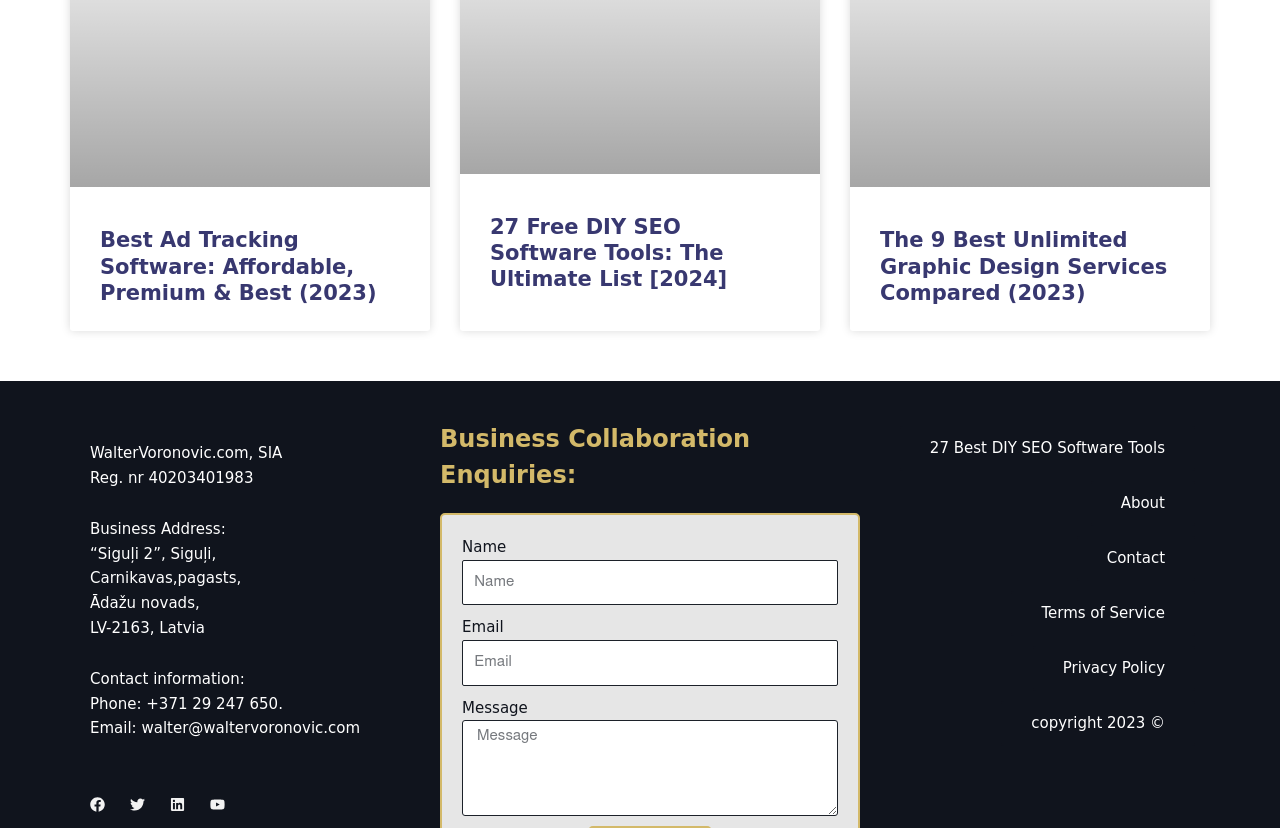What is the name of the website?
Please provide a single word or phrase based on the screenshot.

WalterVoronovic.com